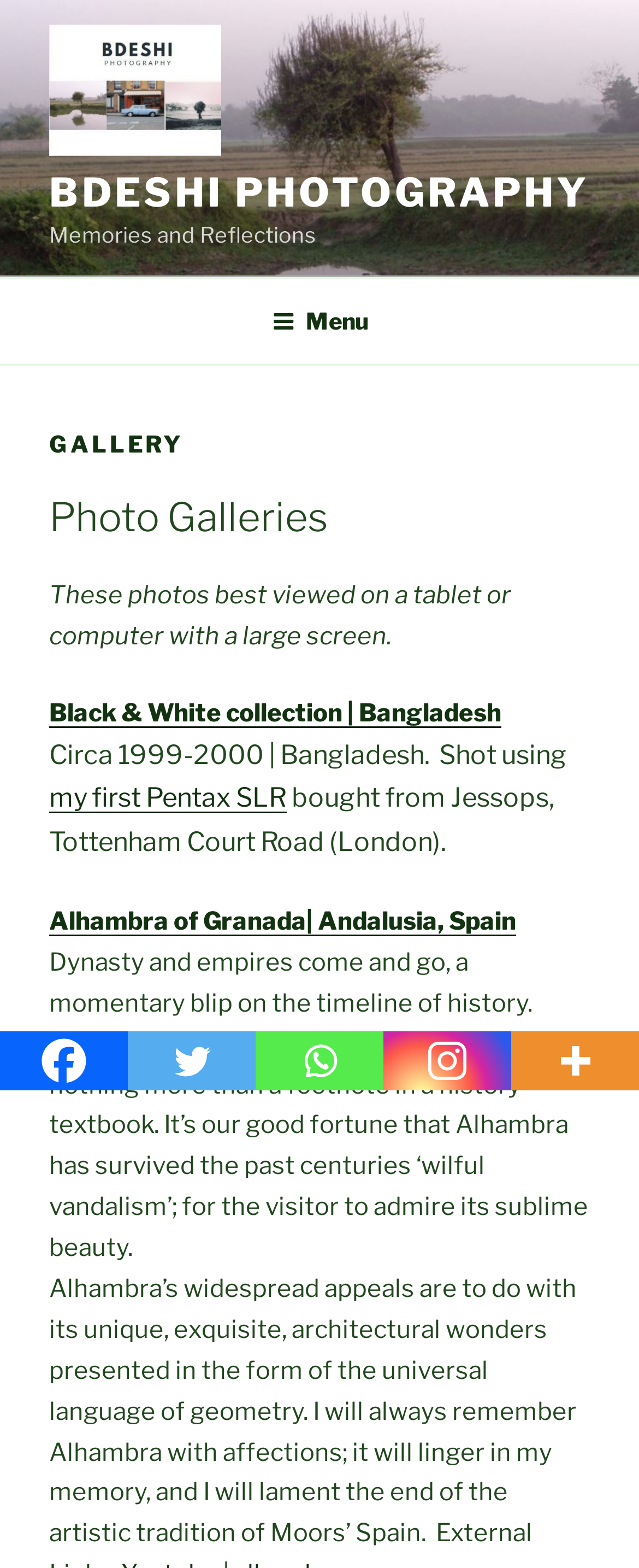Find the bounding box coordinates of the area that needs to be clicked in order to achieve the following instruction: "View the 'Black & White collection | Bangladesh' photo gallery". The coordinates should be specified as four float numbers between 0 and 1, i.e., [left, top, right, bottom].

[0.077, 0.445, 0.785, 0.464]